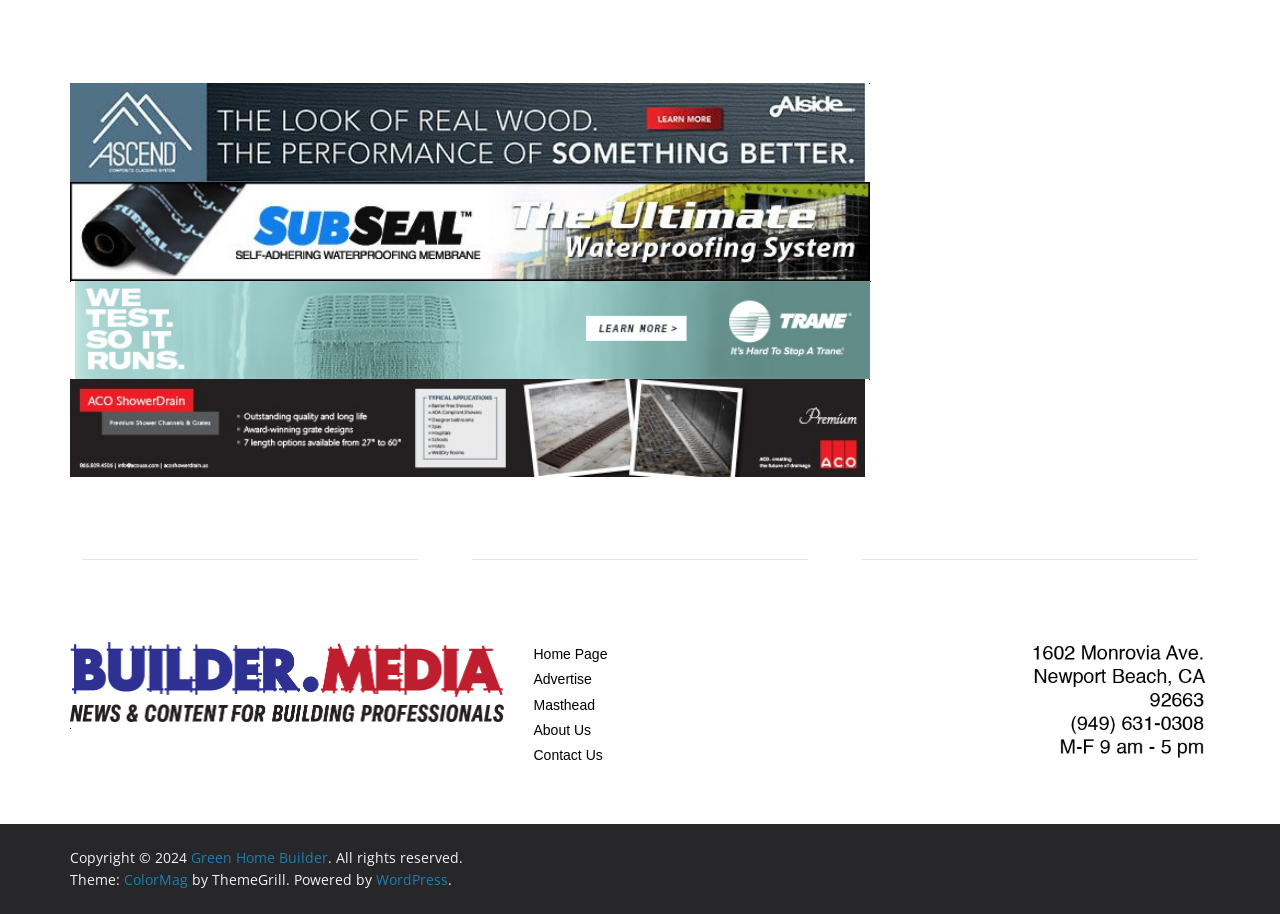Determine the bounding box coordinates for the HTML element mentioned in the following description: "Masthead". The coordinates should be a list of four floats ranging from 0 to 1, represented as [left, top, right, bottom].

[0.417, 0.762, 0.465, 0.78]